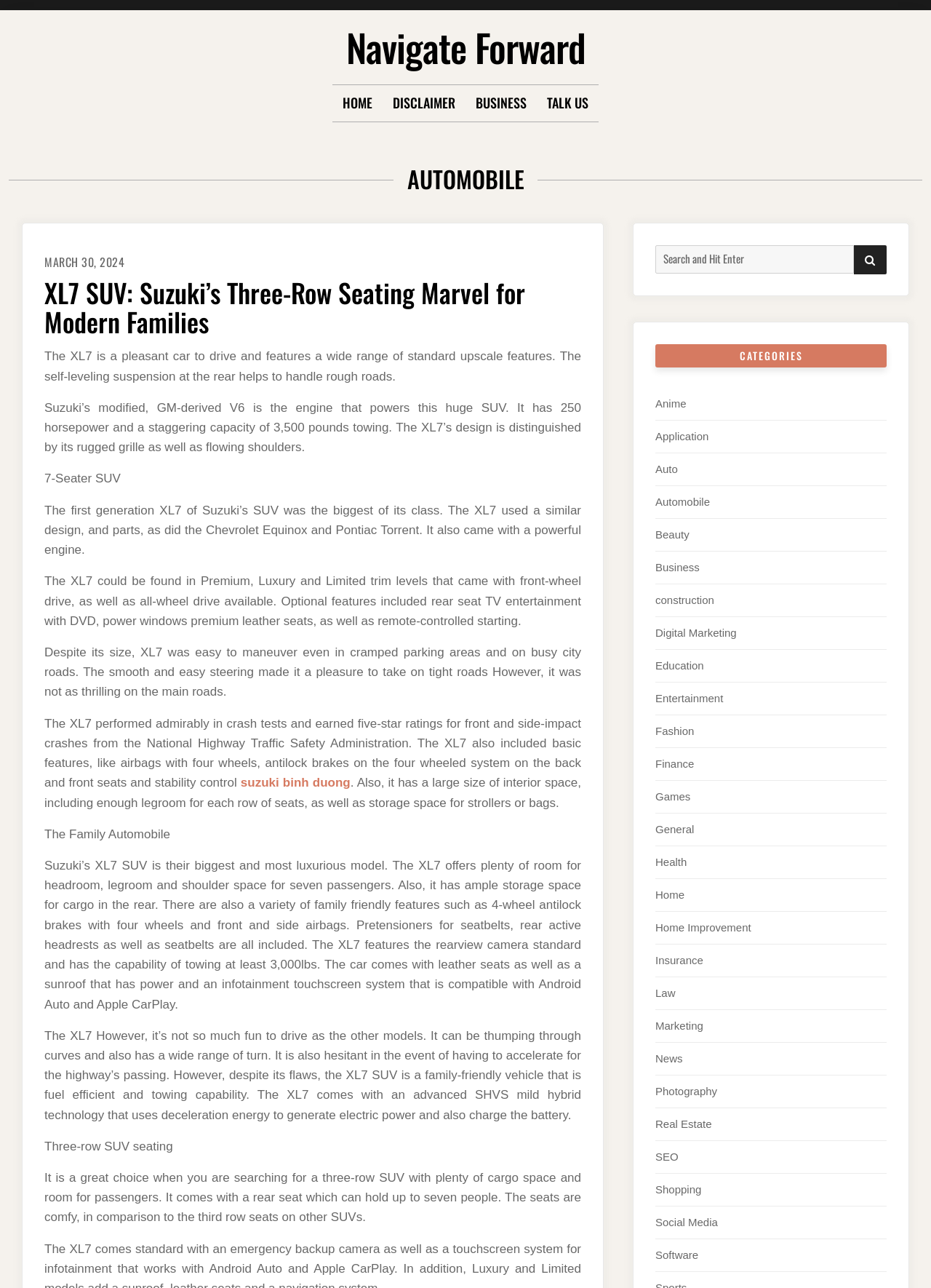Given the element description: "March 30, 2024April 1, 2024", predict the bounding box coordinates of the UI element it refers to, using four float numbers between 0 and 1, i.e., [left, top, right, bottom].

[0.048, 0.197, 0.134, 0.21]